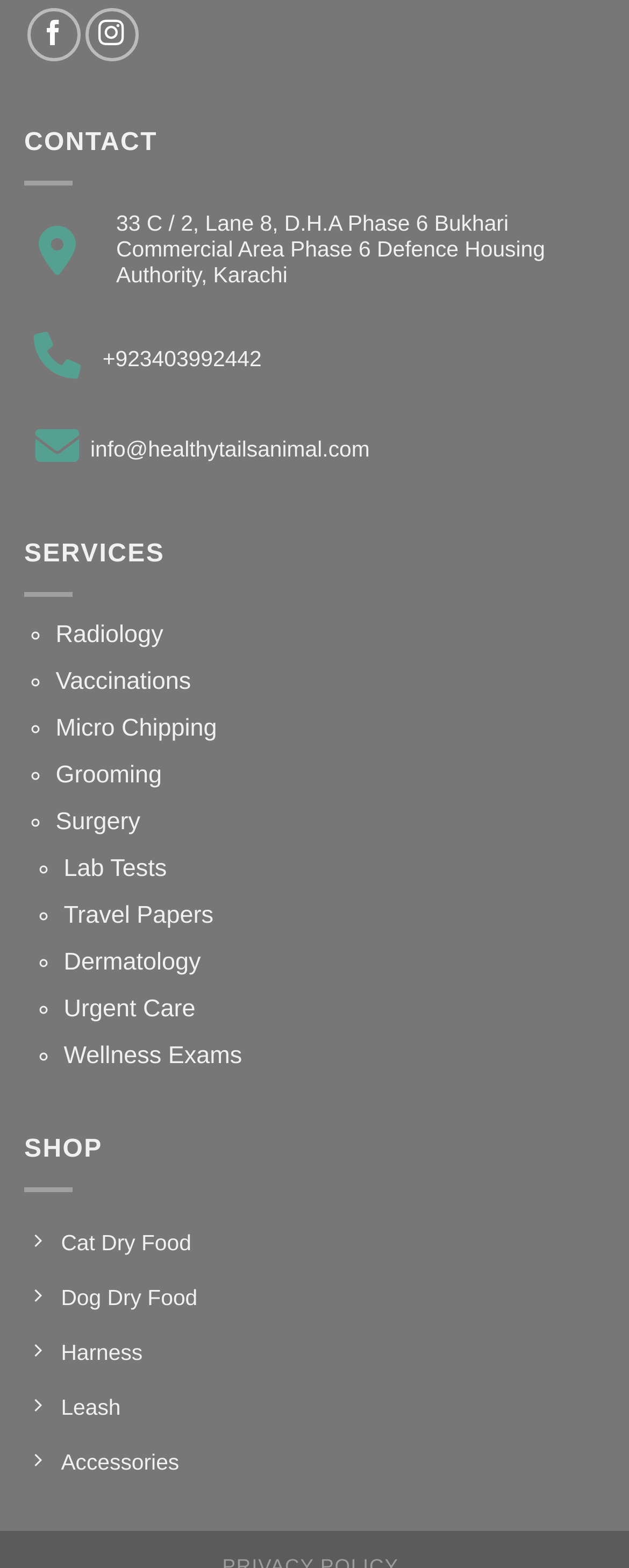Please specify the bounding box coordinates in the format (top-left x, top-left y, bottom-right x, bottom-right y), with all values as floating point numbers between 0 and 1. Identify the bounding box of the UI element described by: parent_node: Email * aria-describedby="email-notes" name="email"

None